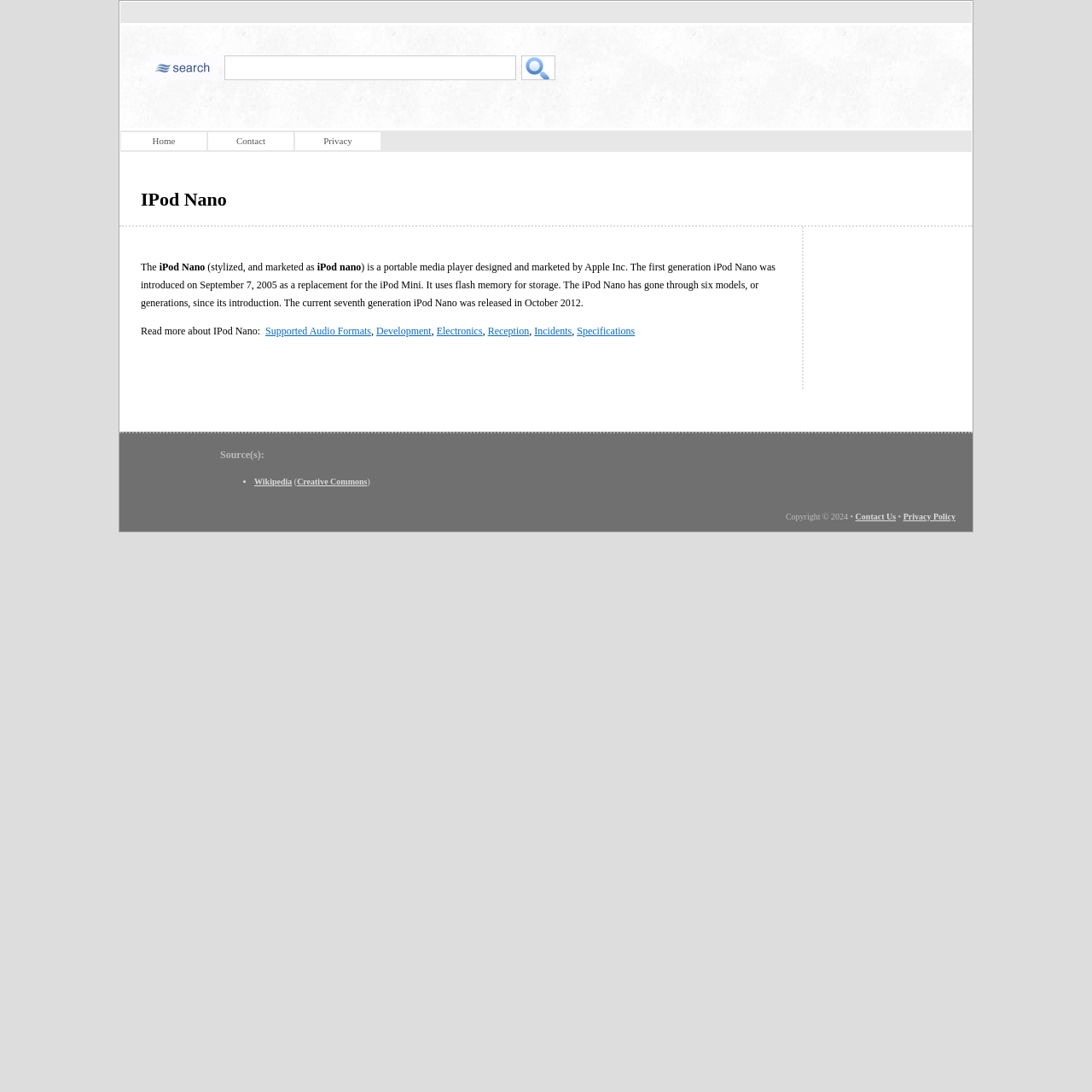Specify the bounding box coordinates of the element's region that should be clicked to achieve the following instruction: "View Privacy Policy". The bounding box coordinates consist of four float numbers between 0 and 1, in the format [left, top, right, bottom].

[0.827, 0.469, 0.875, 0.477]